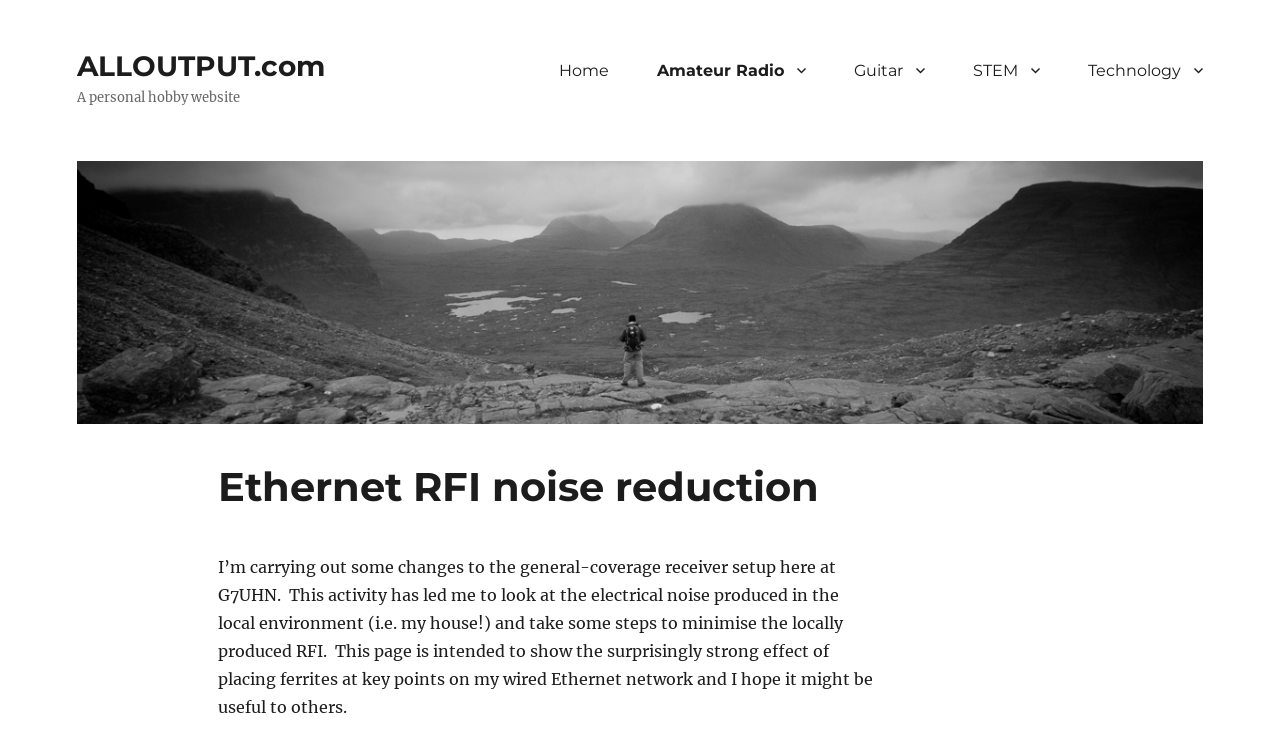What is the location of the electrical noise?
From the screenshot, supply a one-word or short-phrase answer.

The author's house